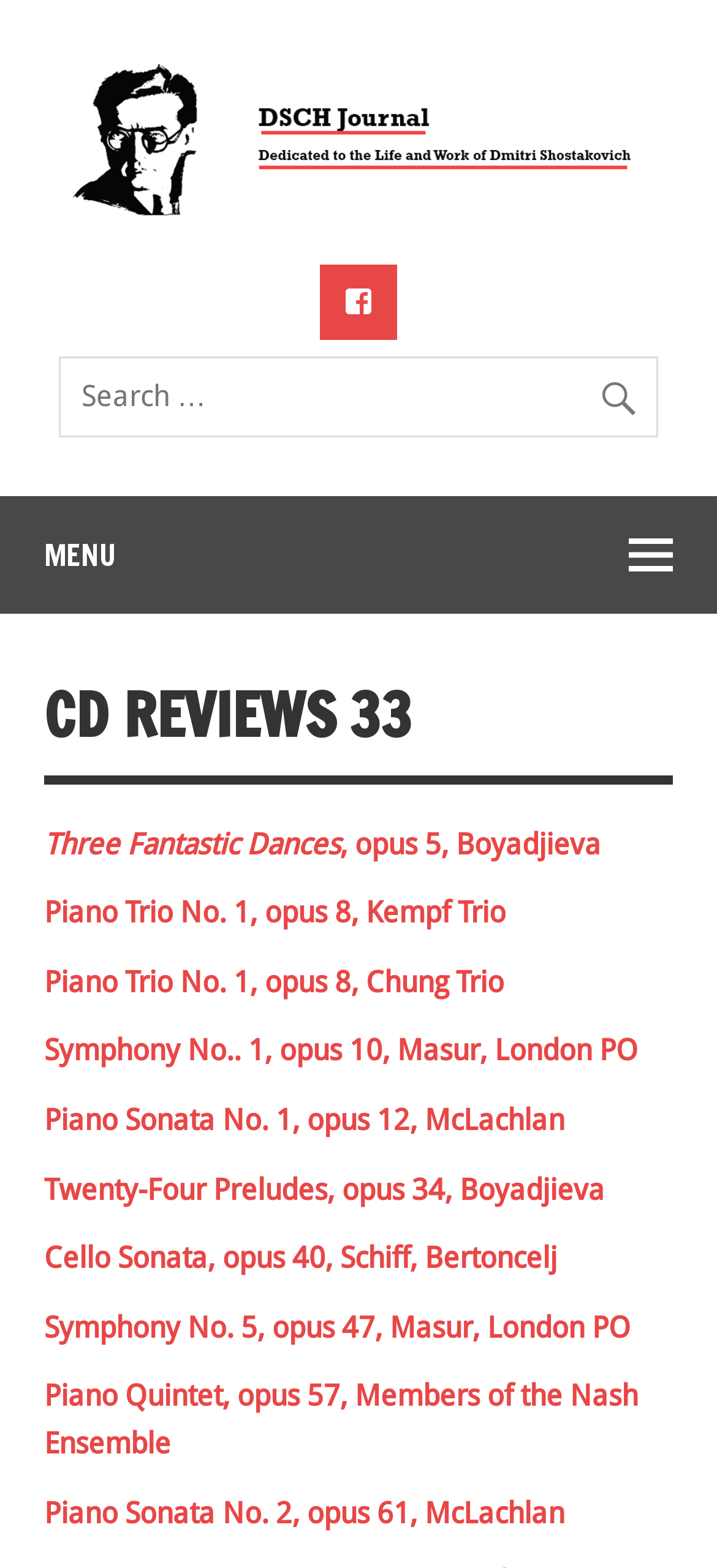Determine the bounding box coordinates of the clickable area required to perform the following instruction: "view the CD review of Piano Sonata No. 1, opus 12". The coordinates should be represented as four float numbers between 0 and 1: [left, top, right, bottom].

[0.062, 0.703, 0.787, 0.725]